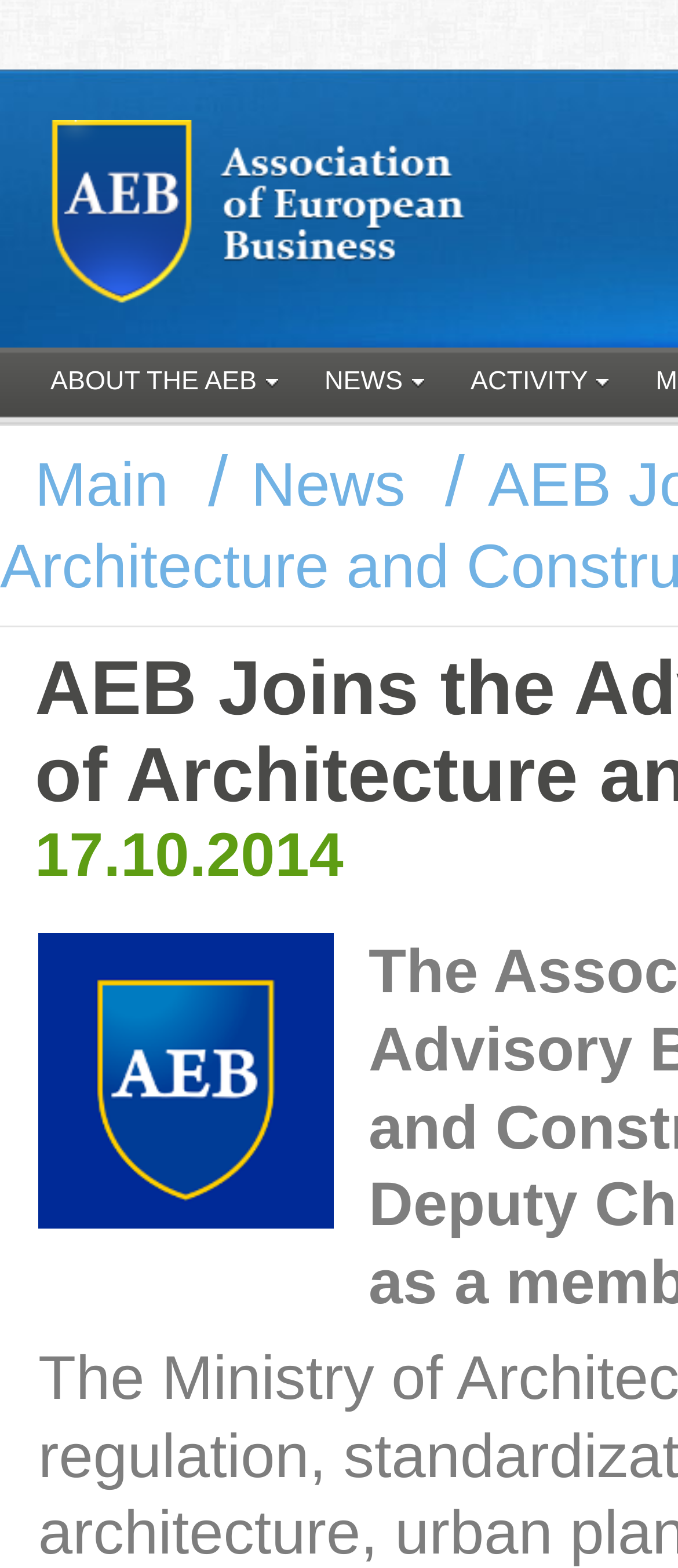Extract the main heading from the webpage content.

AEB Joins the Advisory Board under the Ministry of Architecture and Construction